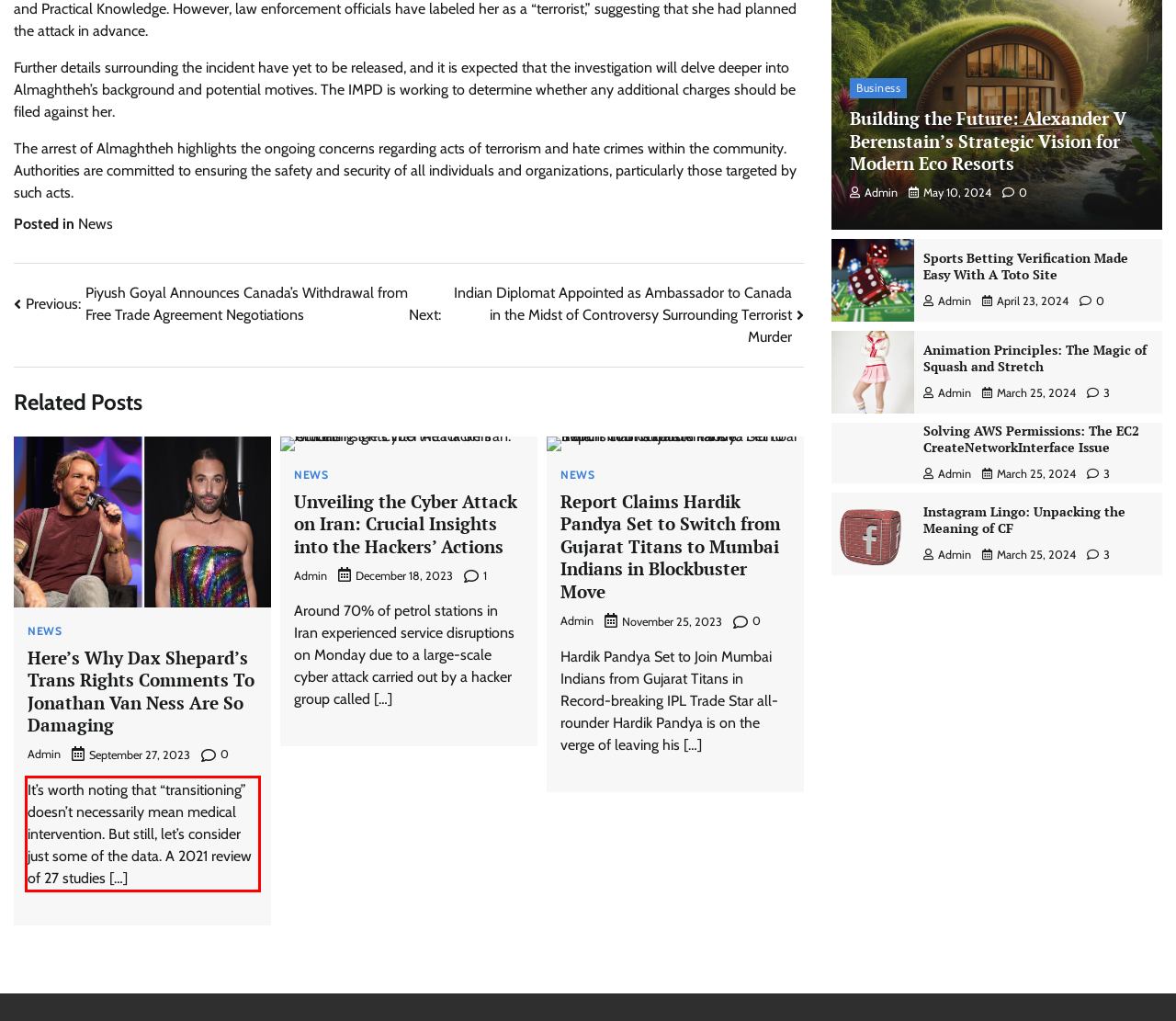Given a webpage screenshot, locate the red bounding box and extract the text content found inside it.

It’s worth noting that “transitioning” doesn’t necessarily mean medical intervention. But still, let’s consider just some of the data. A 2021 review of 27 studies […]